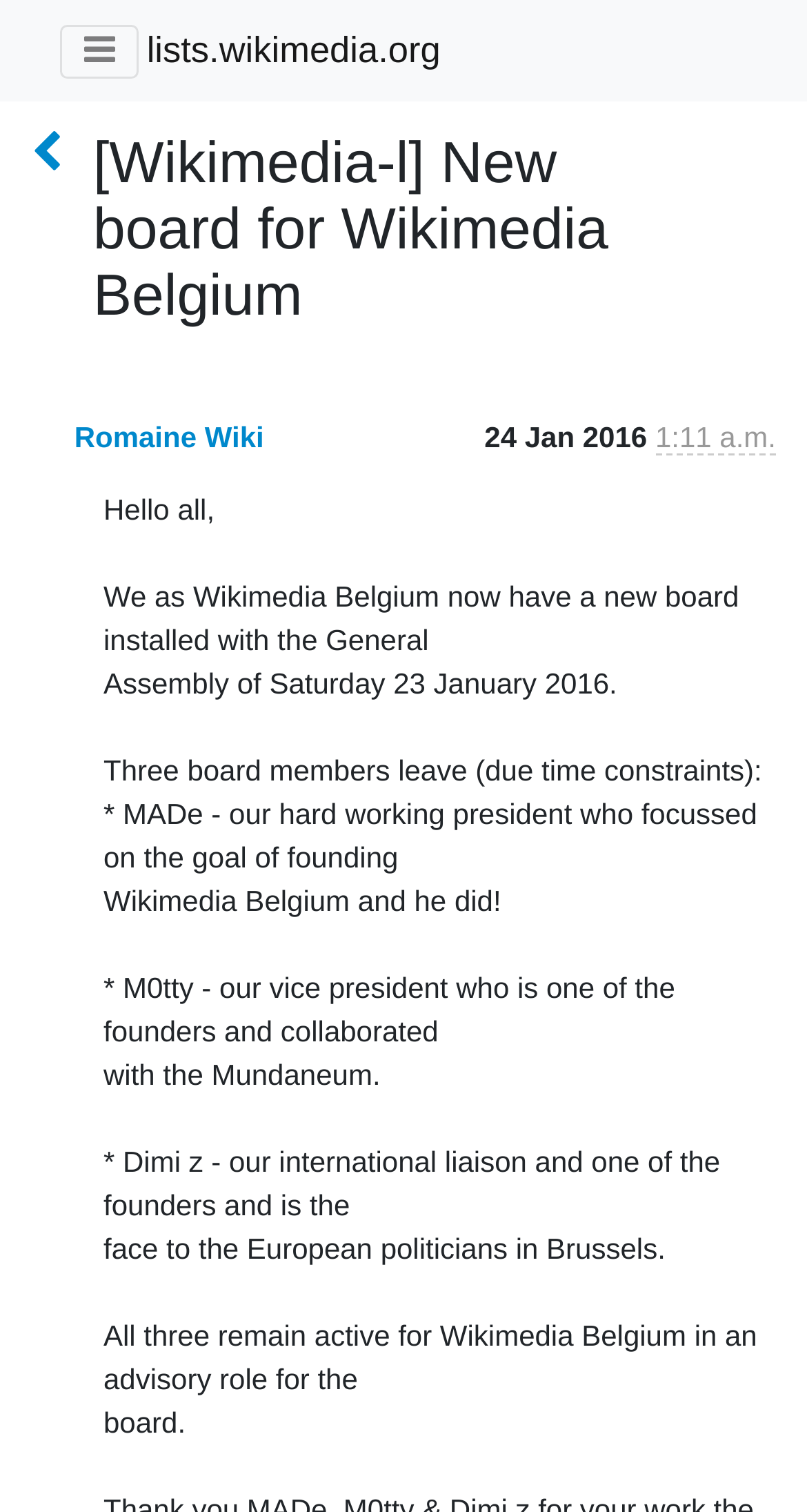Locate the bounding box of the UI element with the following description: "thread".

[0.038, 0.089, 0.077, 0.119]